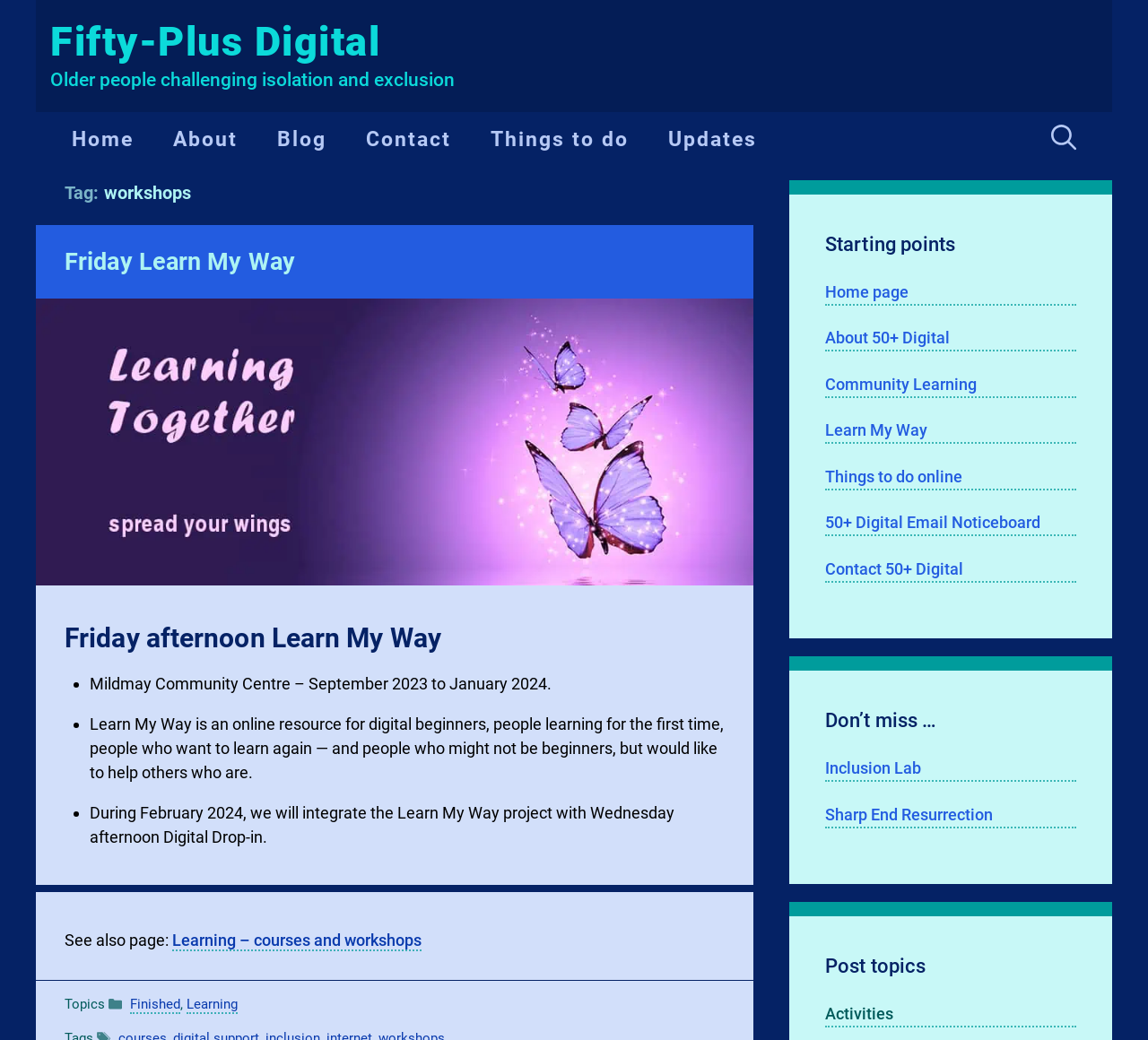Predict the bounding box coordinates of the area that should be clicked to accomplish the following instruction: "Check the 'Inclusion Lab' link". The bounding box coordinates should consist of four float numbers between 0 and 1, i.e., [left, top, right, bottom].

[0.719, 0.727, 0.938, 0.752]